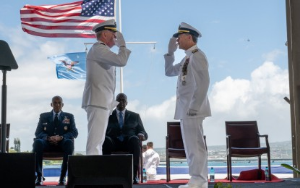What is the significance of the flags in the background?
Can you give a detailed and elaborate answer to the question?

The flags of the United States and possibly the military branch are prominently displayed, symbolizing national pride and honor. This suggests that the ceremony is an important event that represents the country and the military branch.